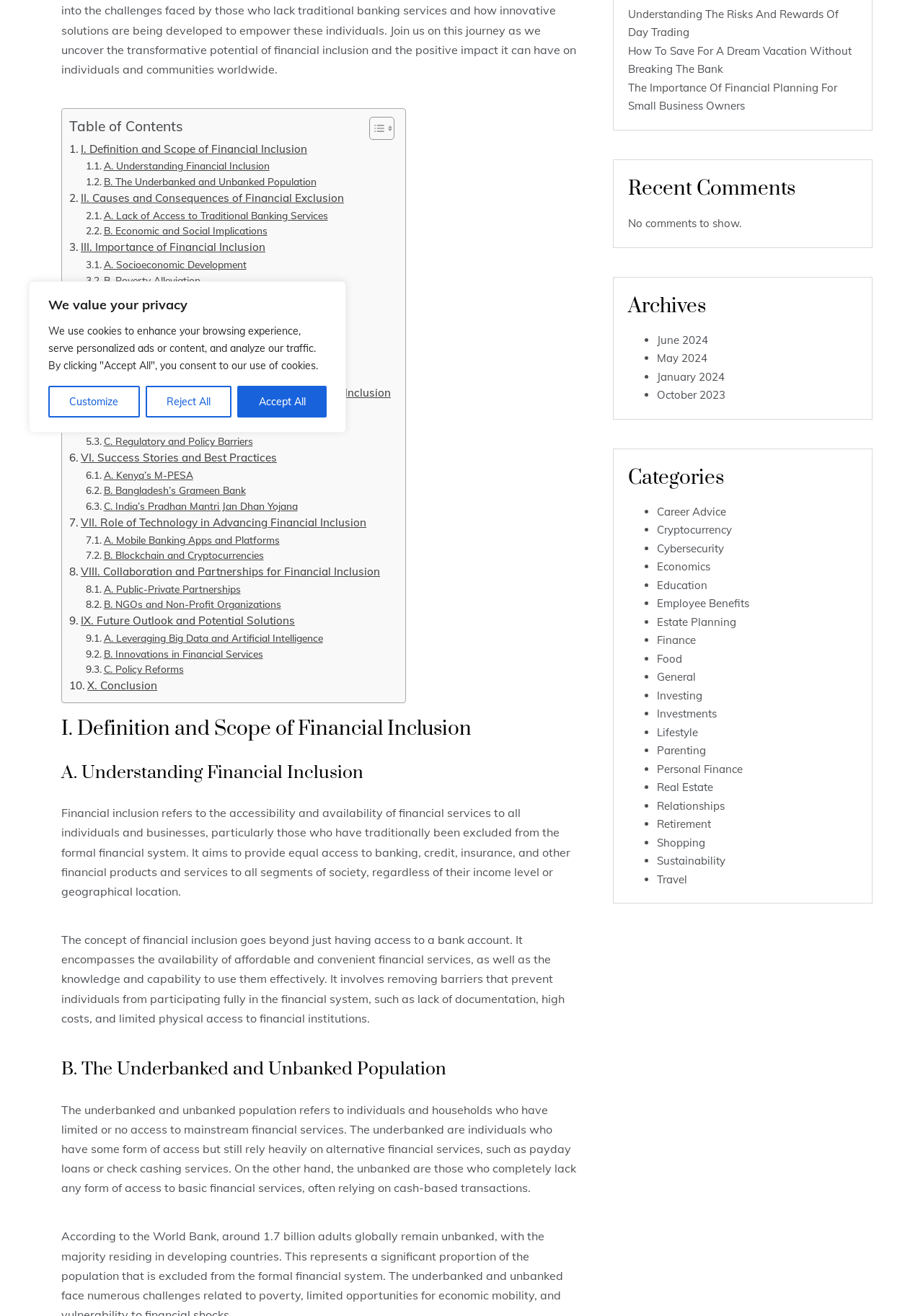Locate the UI element described as follows: "A. Socioeconomic Development". Return the bounding box coordinates as four float numbers between 0 and 1 in the order [left, top, right, bottom].

[0.093, 0.195, 0.267, 0.207]